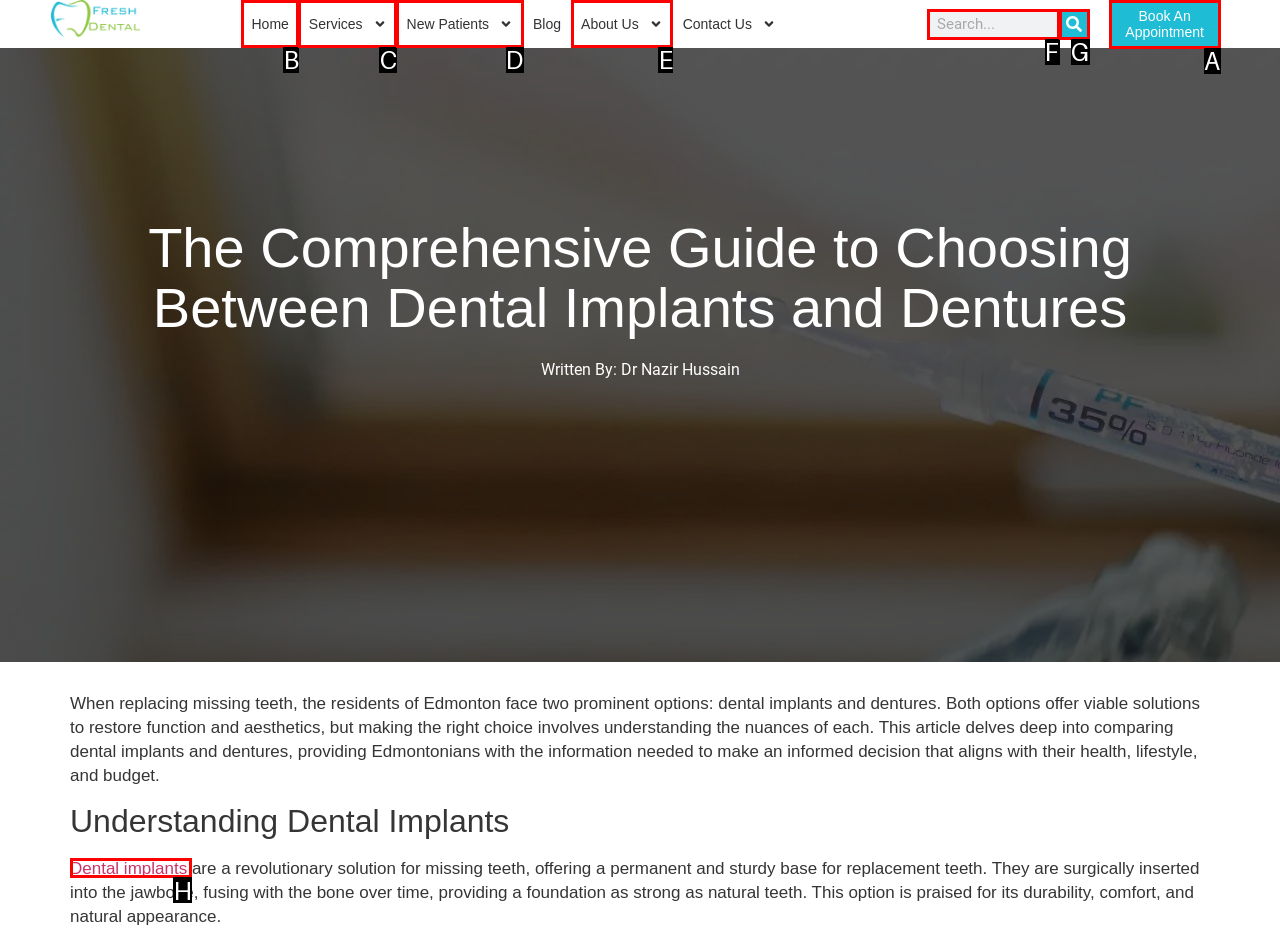Using the description: Services, find the best-matching HTML element. Indicate your answer with the letter of the chosen option.

C